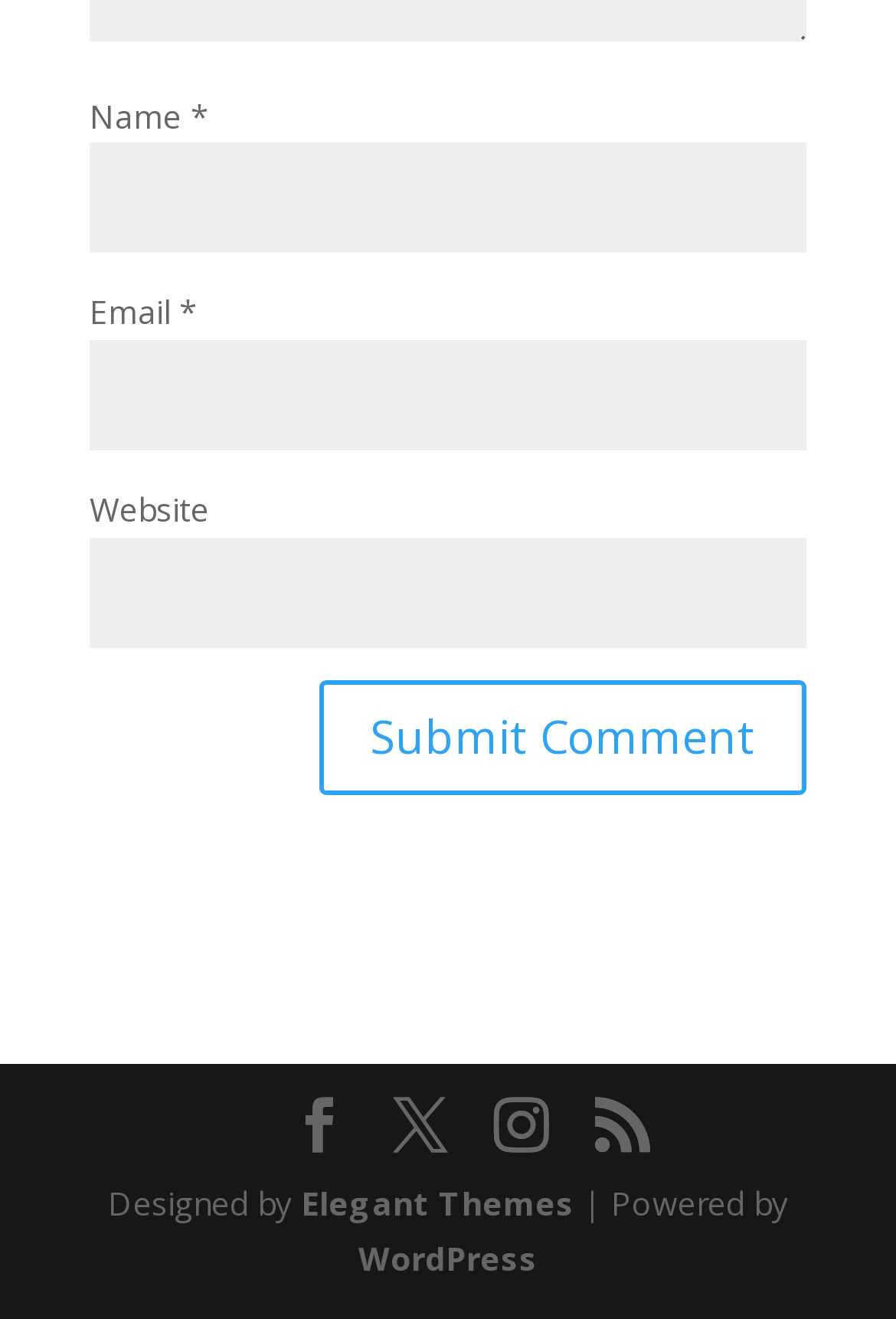Find the bounding box coordinates for the HTML element described as: "RSS". The coordinates should consist of four float values between 0 and 1, i.e., [left, top, right, bottom].

[0.664, 0.833, 0.726, 0.876]